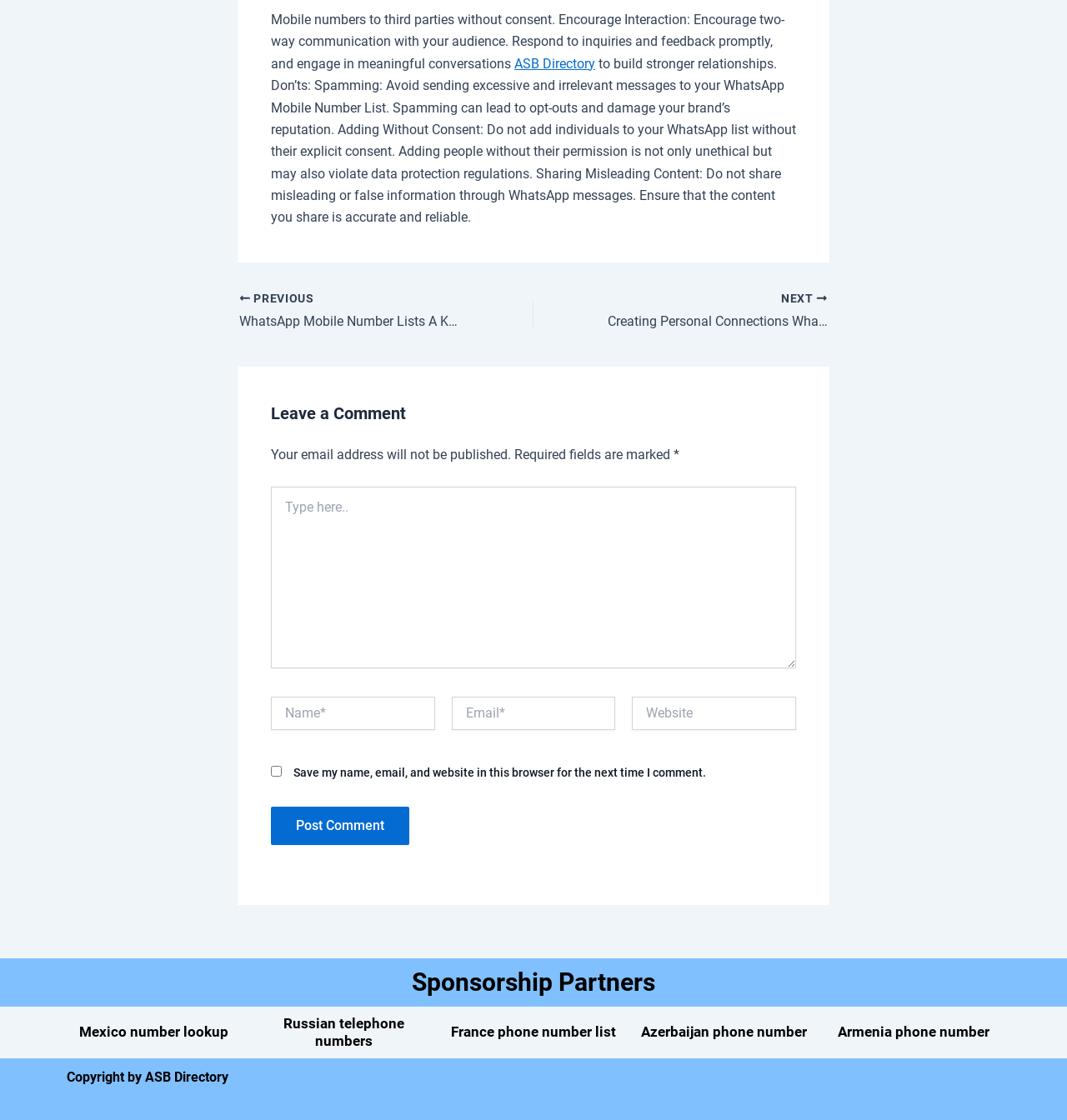What are the sponsorship partners listed at the bottom of the webpage?
Please provide a single word or phrase based on the screenshot.

Mexico number lookup, Russian telephone numbers, etc.